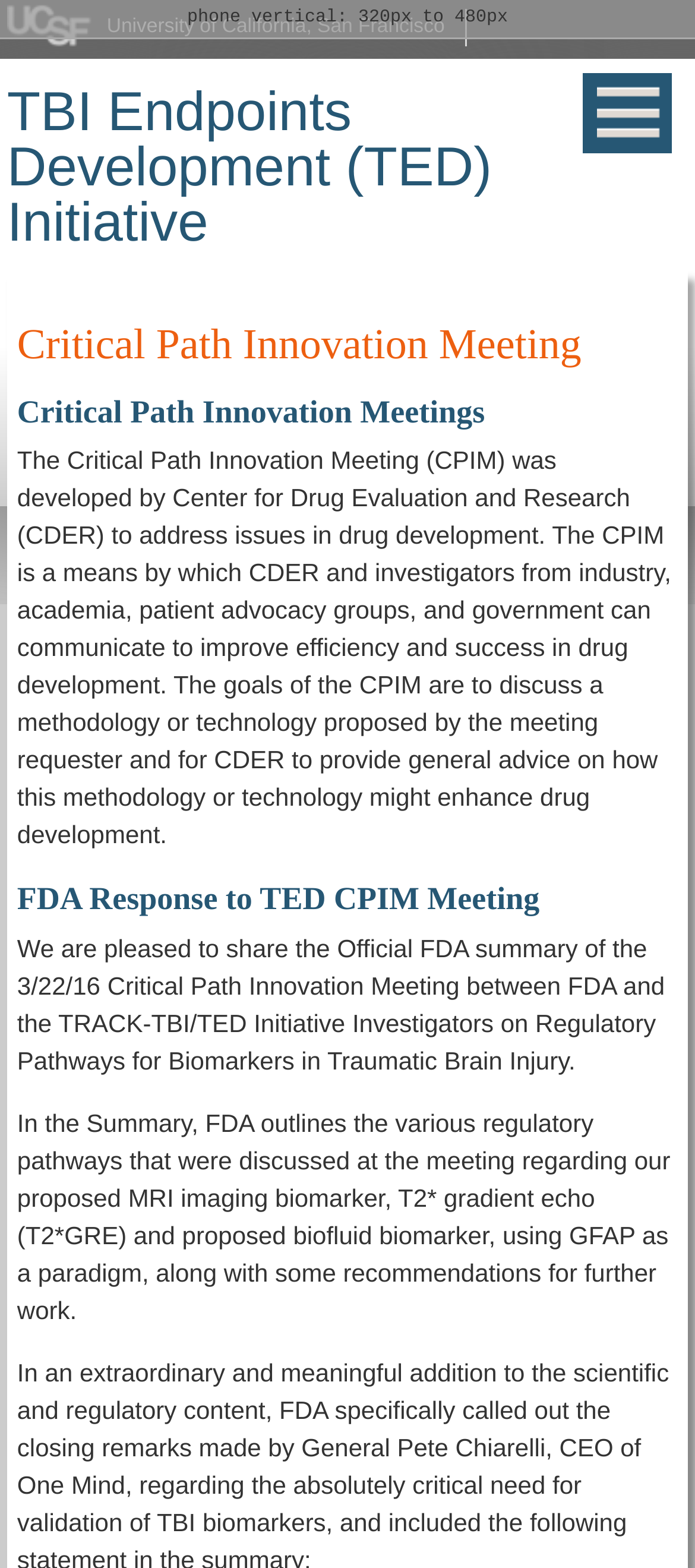What is the topic of the 3/22/16 Critical Path Innovation Meeting?
Please respond to the question with a detailed and well-explained answer.

The webpage mentions that the FDA shared an Official FDA summary of the 3/22/16 Critical Path Innovation Meeting between FDA and the TRACK-TBI/TED Initiative Investigators on Regulatory Pathways for Biomarkers in Traumatic Brain Injury.